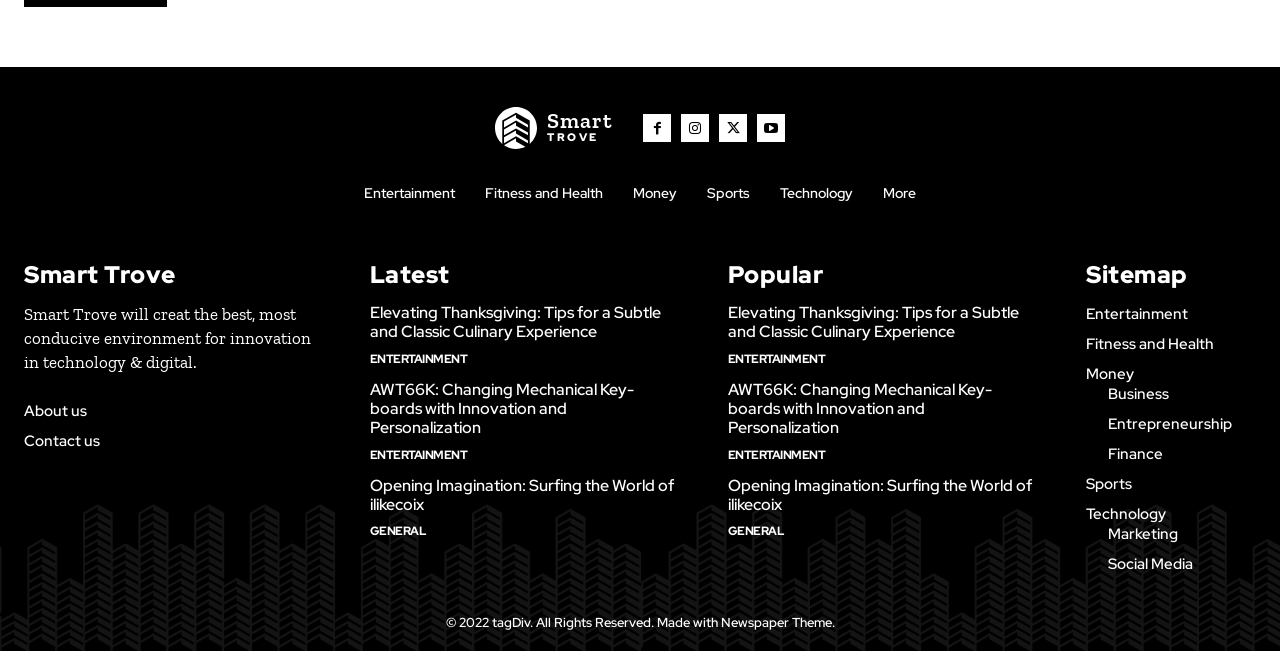Please identify the bounding box coordinates of the clickable region that I should interact with to perform the following instruction: "Check the 'Sitemap'". The coordinates should be expressed as four float numbers between 0 and 1, i.e., [left, top, right, bottom].

[0.849, 0.402, 0.928, 0.446]